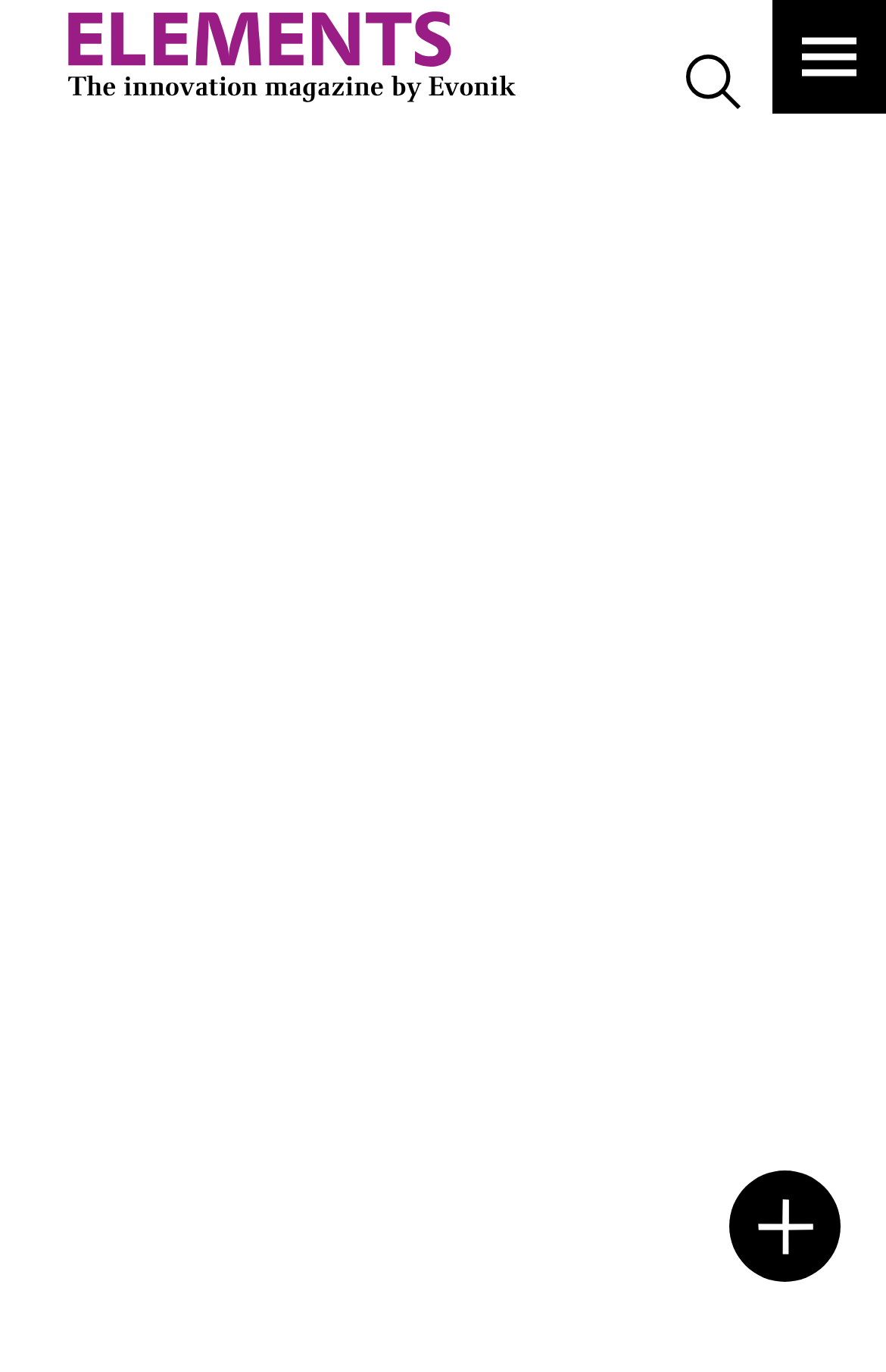Locate the heading on the webpage and return its text.

How can we protect water?